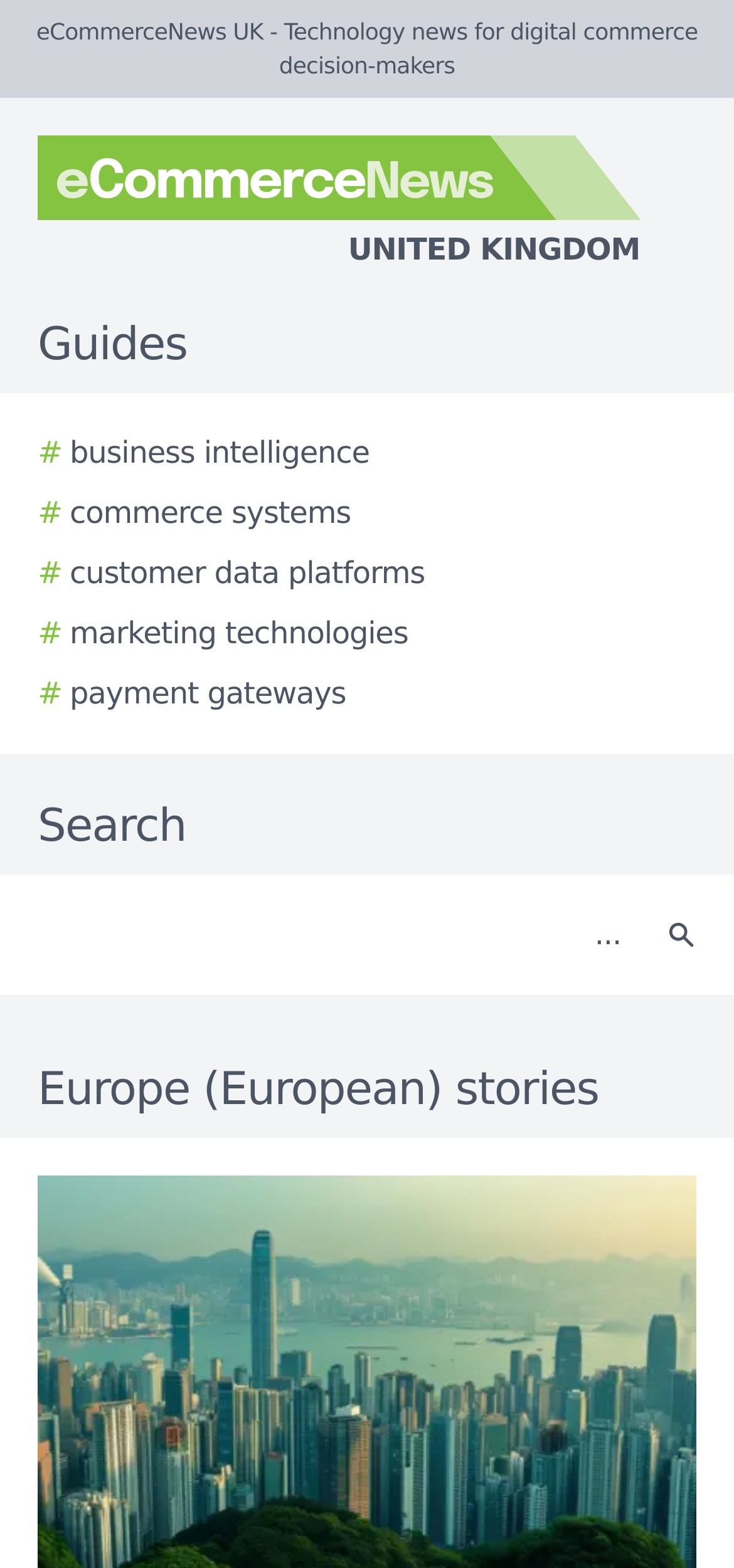Kindly determine the bounding box coordinates for the clickable area to achieve the given instruction: "Click Search button".

[0.877, 0.567, 0.979, 0.625]